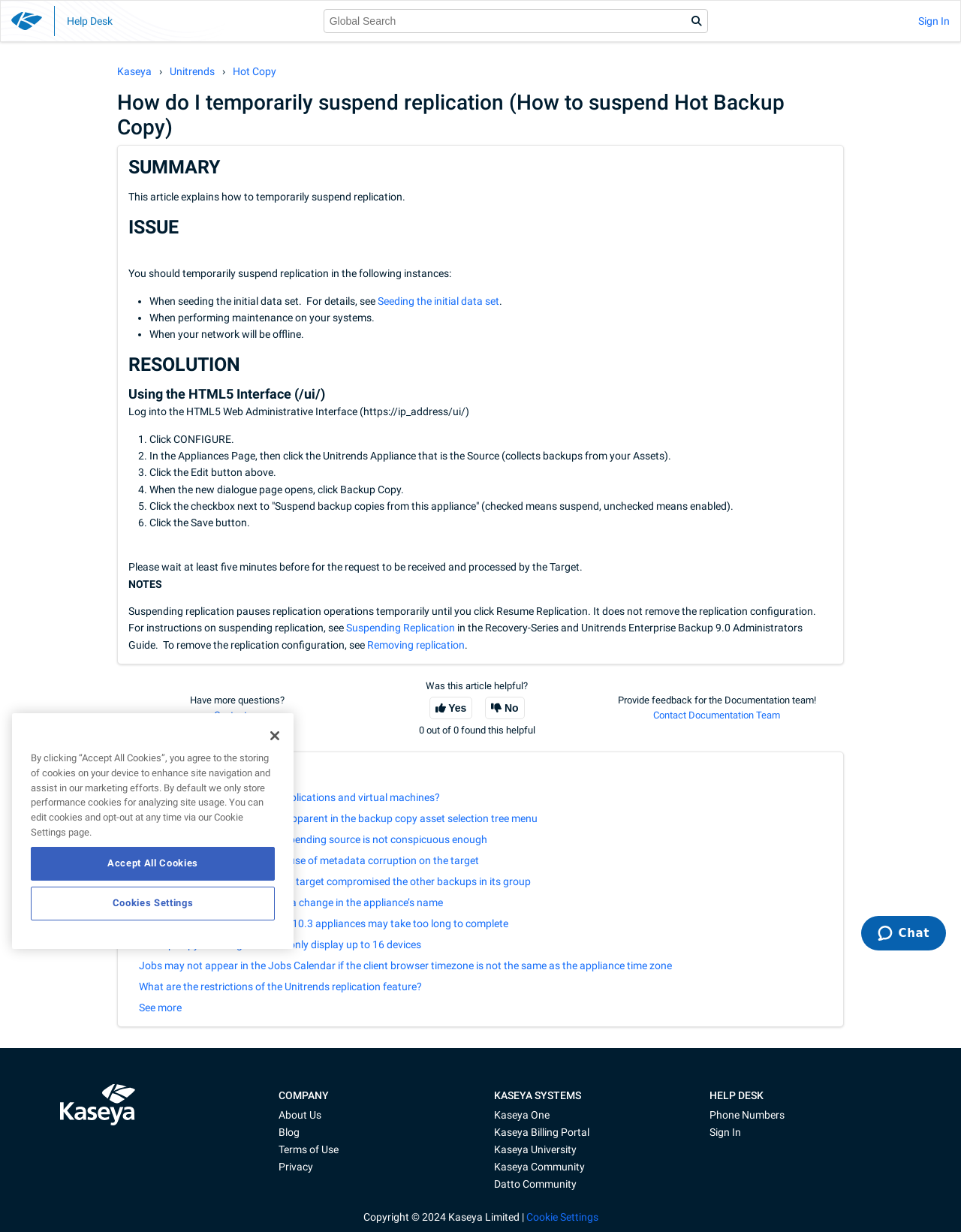What is the name of the appliance mentioned in the article? Based on the image, give a response in one word or a short phrase.

Unitrends Appliance